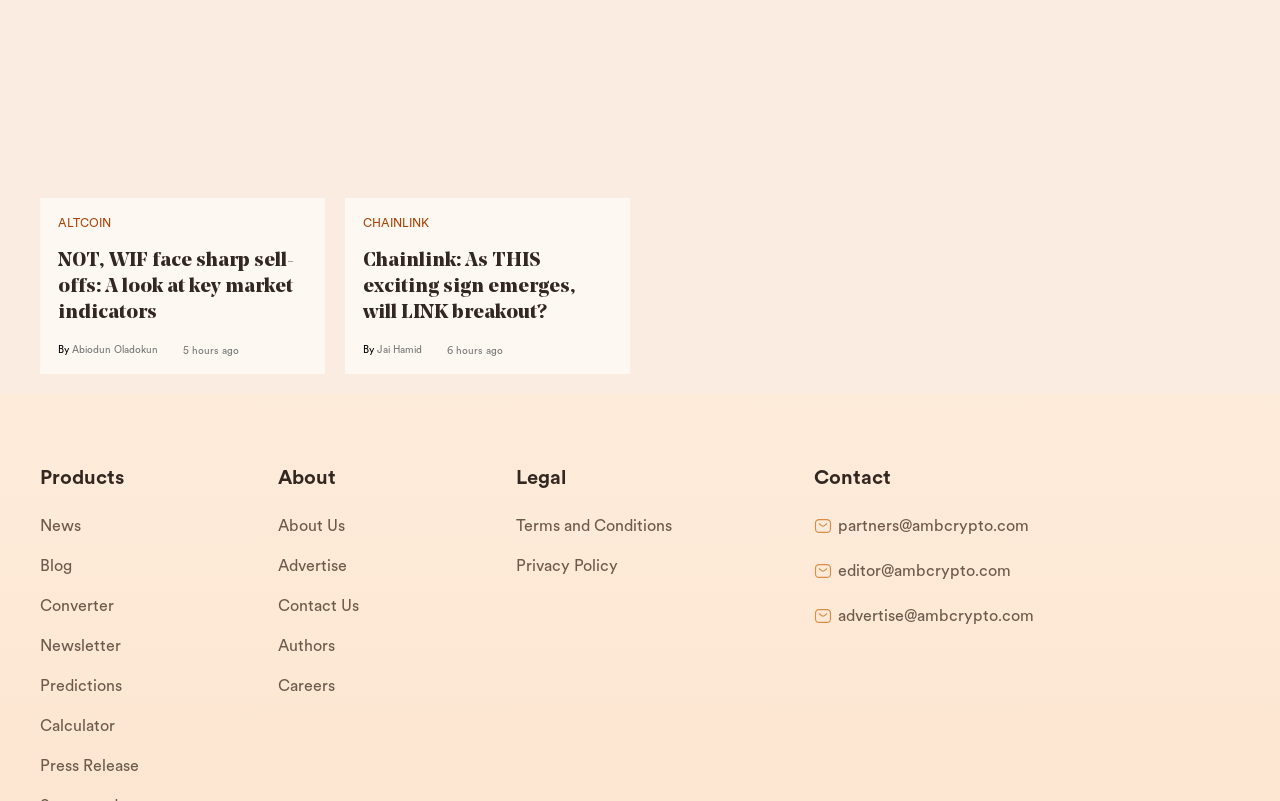Specify the bounding box coordinates for the region that must be clicked to perform the given instruction: "Visit the 'Chainlink: As THIS exciting sign emerges, will LINK breakout?' page".

[0.284, 0.071, 0.478, 0.169]